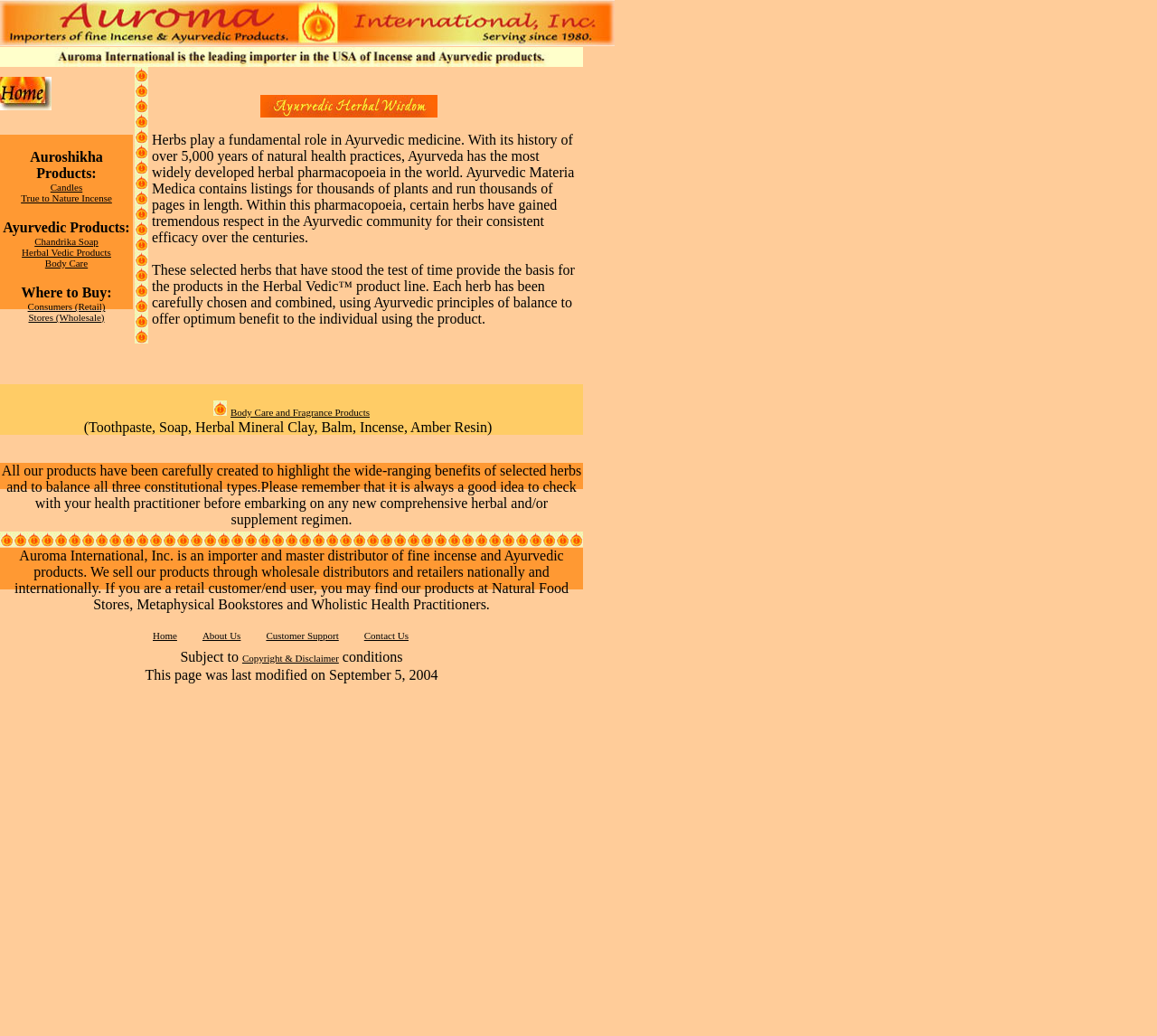Pinpoint the bounding box coordinates of the element you need to click to execute the following instruction: "Click the 'Body Care and Fragrance Products' link". The bounding box should be represented by four float numbers between 0 and 1, in the format [left, top, right, bottom].

[0.199, 0.393, 0.32, 0.403]